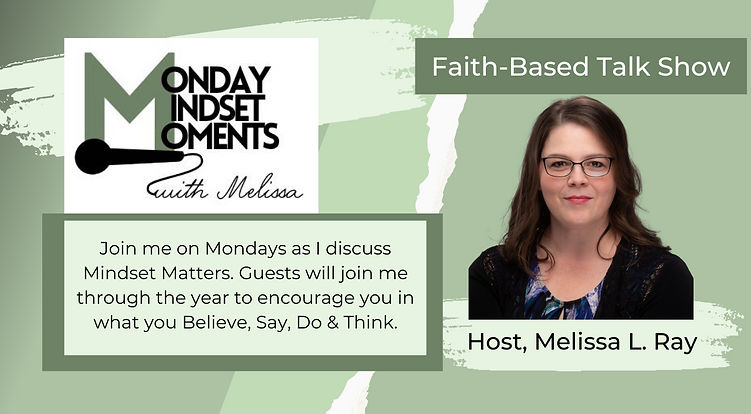What is Melissa L. Ray wearing?
Examine the image and give a concise answer in one word or a short phrase.

Glasses